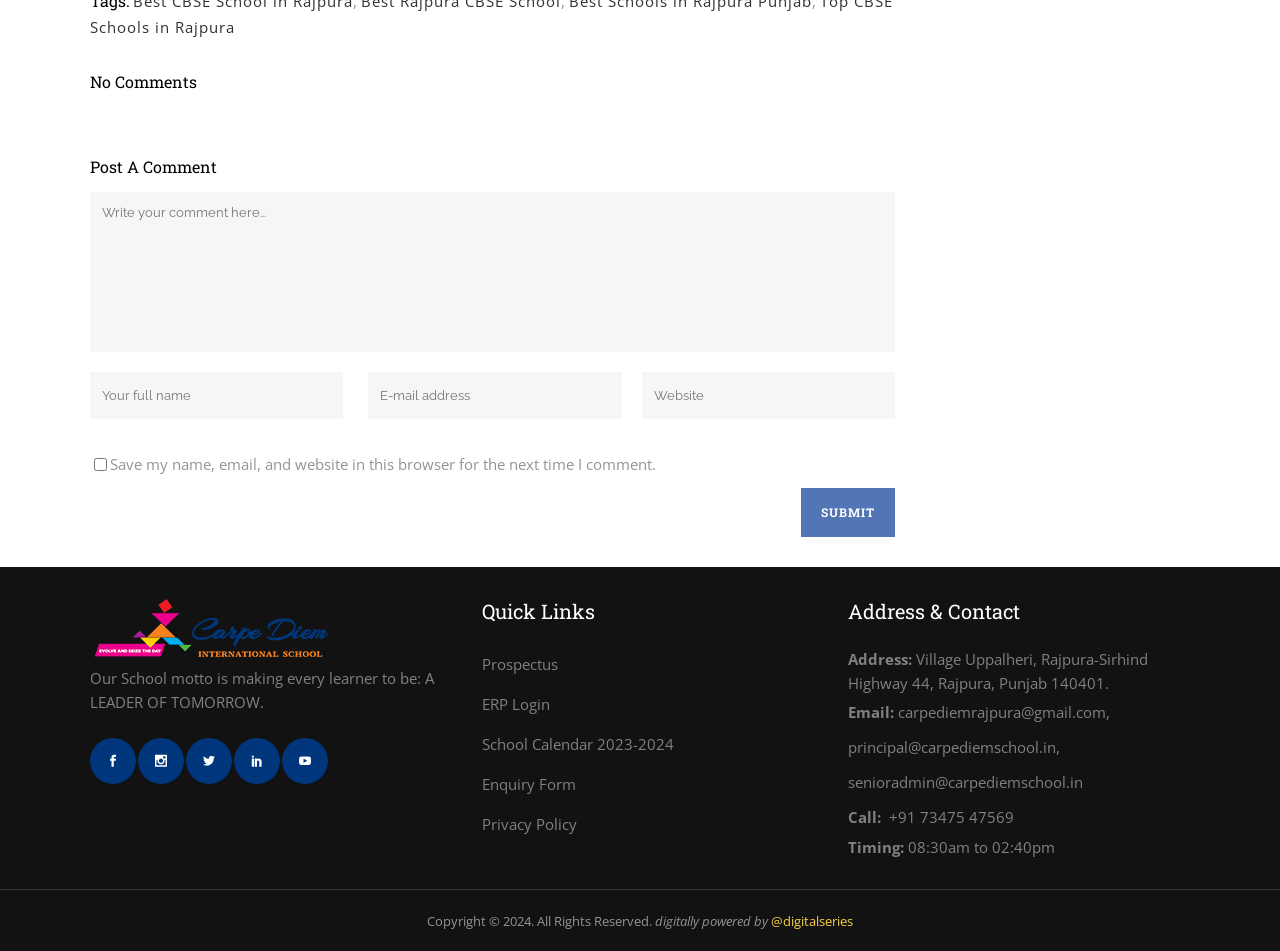Using the image as a reference, answer the following question in as much detail as possible:
What is the purpose of the checkbox?

The purpose of the checkbox is to save the user's name, email, and website in the browser for the next time they comment, as mentioned in the checkbox element 'Save my name, email, and website in this browser for the next time I comment.'